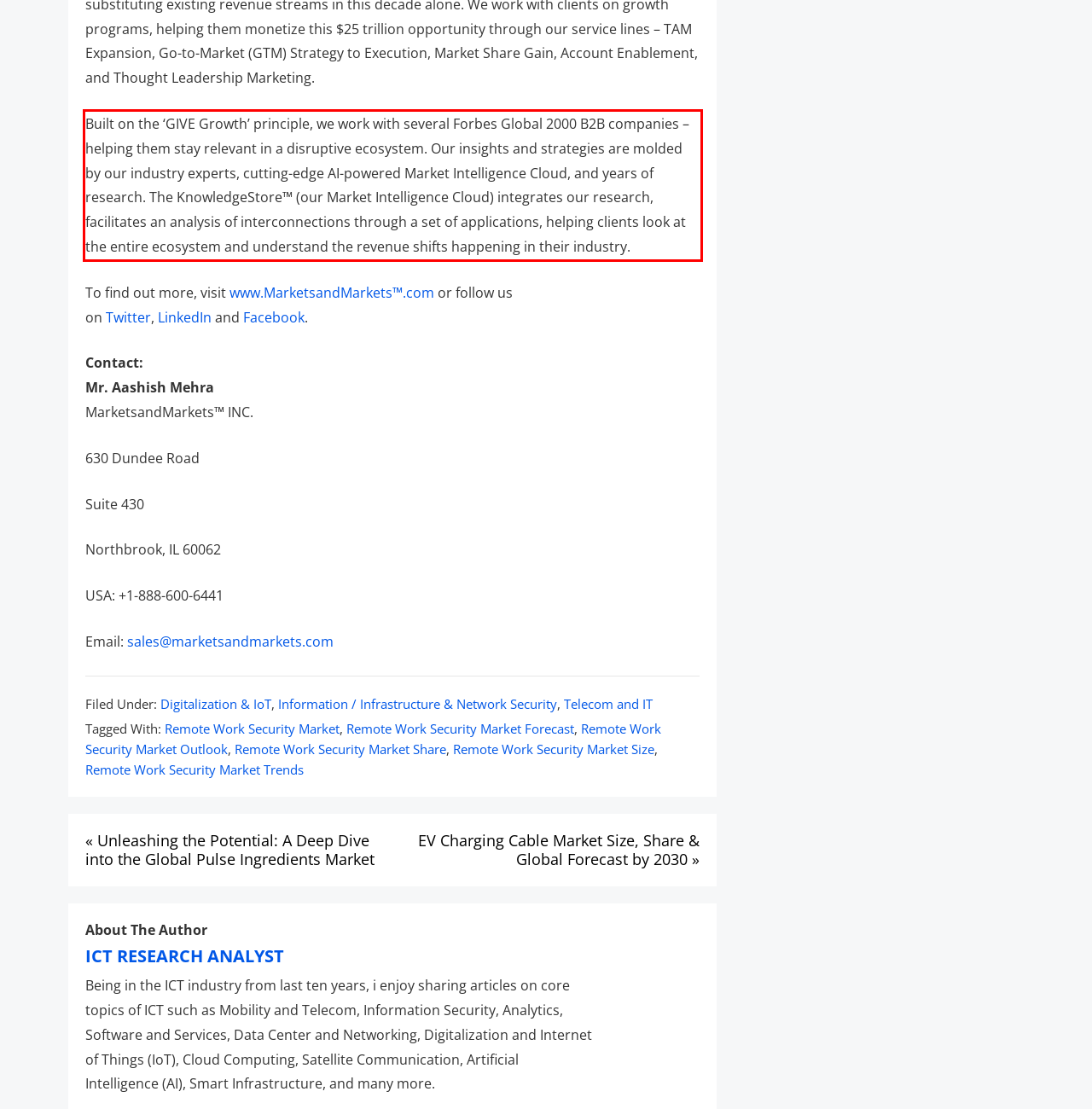Using the provided screenshot of a webpage, recognize and generate the text found within the red rectangle bounding box.

Built on the ‘GIVE Growth’ principle, we work with several Forbes Global 2000 B2B companies – helping them stay relevant in a disruptive ecosystem. Our insights and strategies are molded by our industry experts, cutting-edge AI-powered Market Intelligence Cloud, and years of research. The KnowledgeStore™ (our Market Intelligence Cloud) integrates our research, facilitates an analysis of interconnections through a set of applications, helping clients look at the entire ecosystem and understand the revenue shifts happening in their industry.